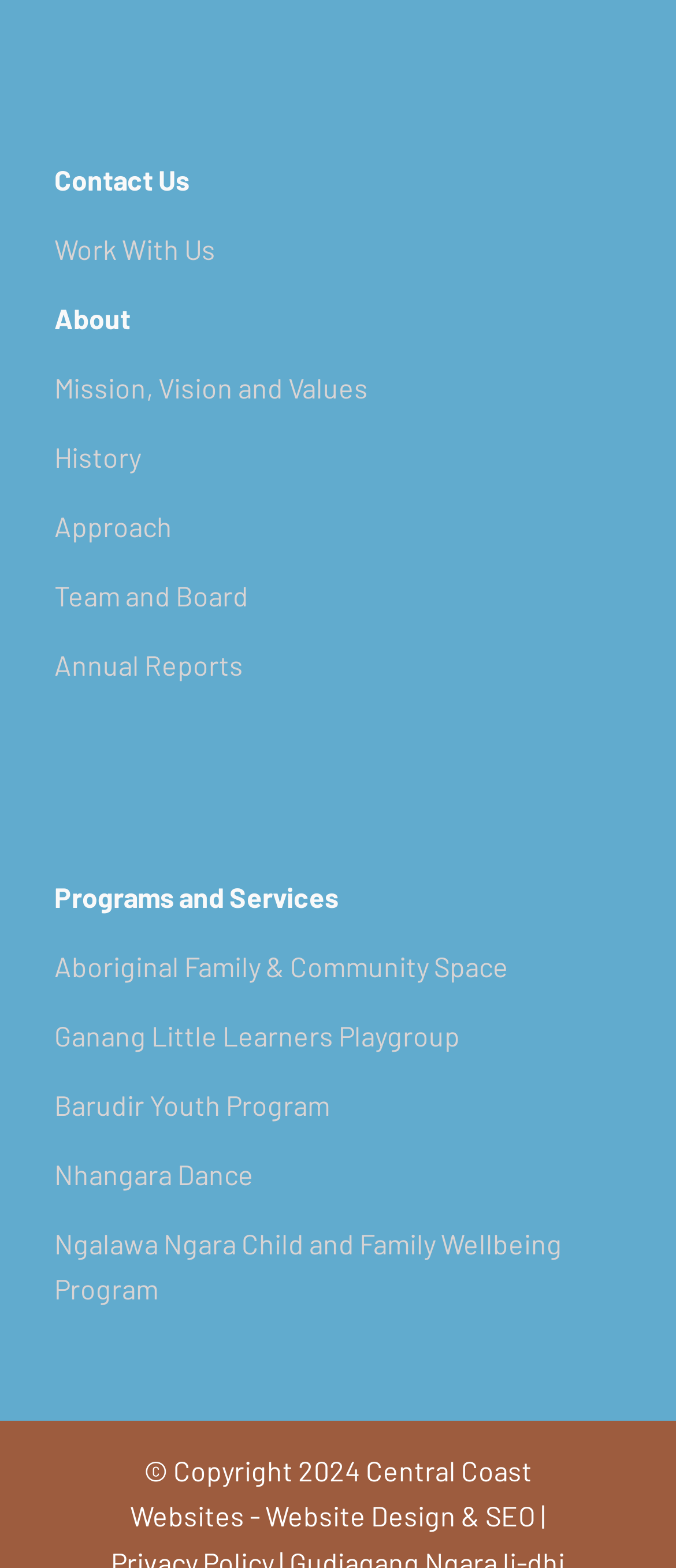Identify the bounding box for the described UI element. Provide the coordinates in (top-left x, top-left y, bottom-right x, bottom-right y) format with values ranging from 0 to 1: Contact

None